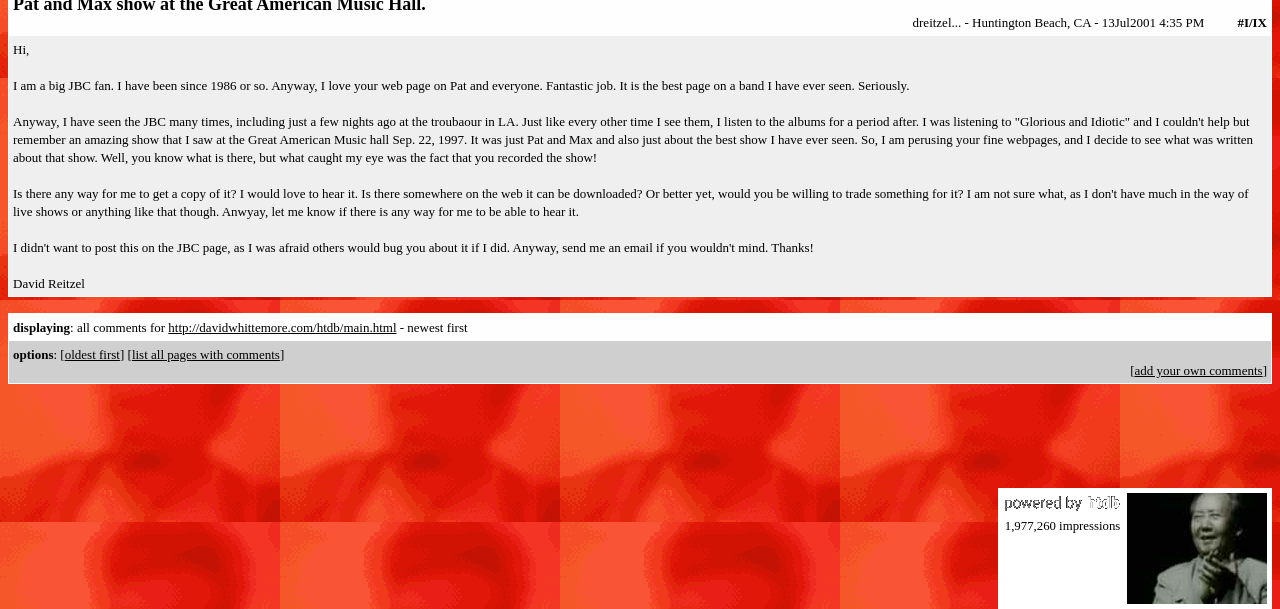With reference to the image, please provide a detailed answer to the following question: How many impressions are there?

The webpage displays a static text element showing the number of impressions, which can be found at the bottom of the page.